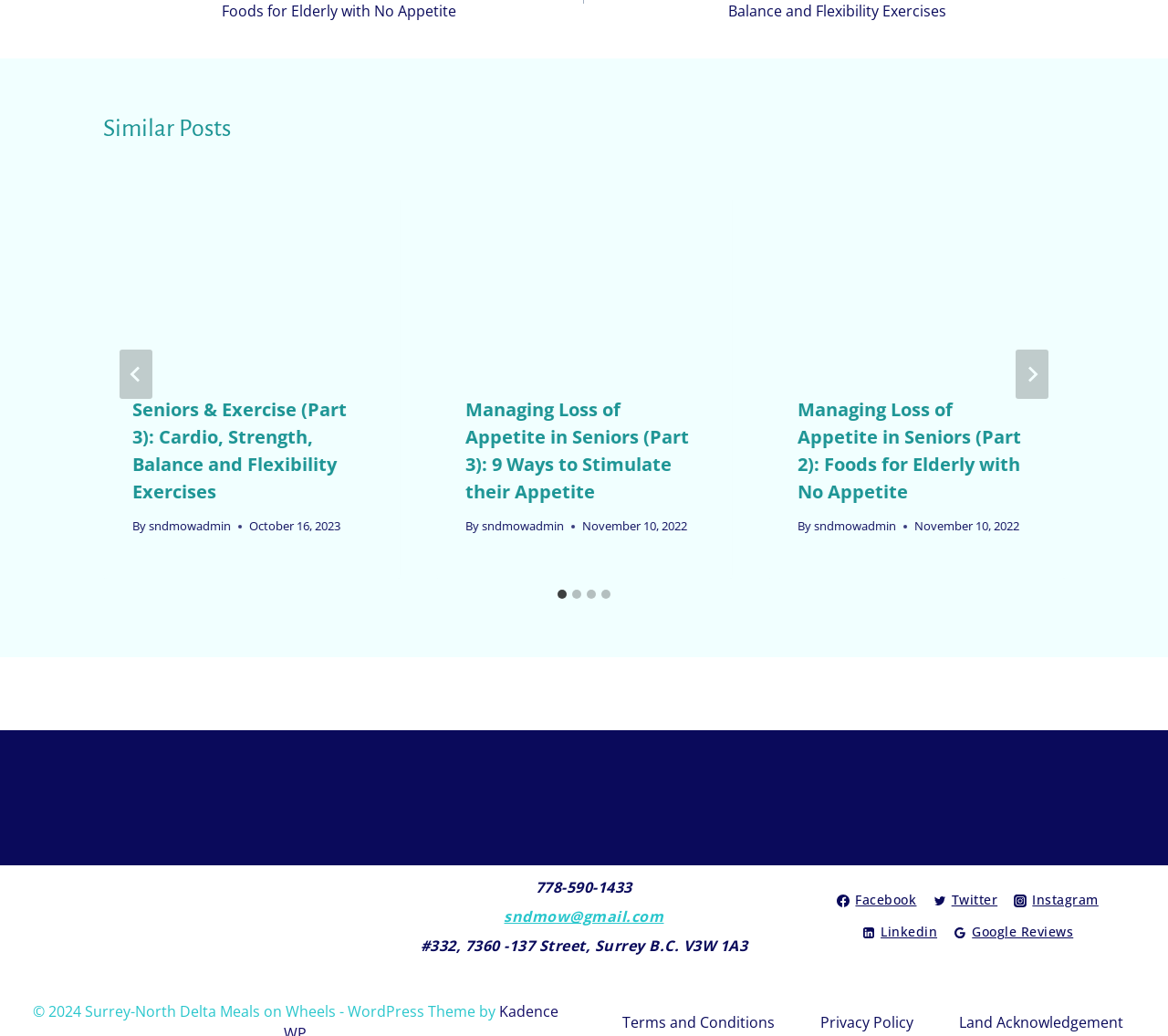Give a short answer using one word or phrase for the question:
How many yearly supporters are listed?

4